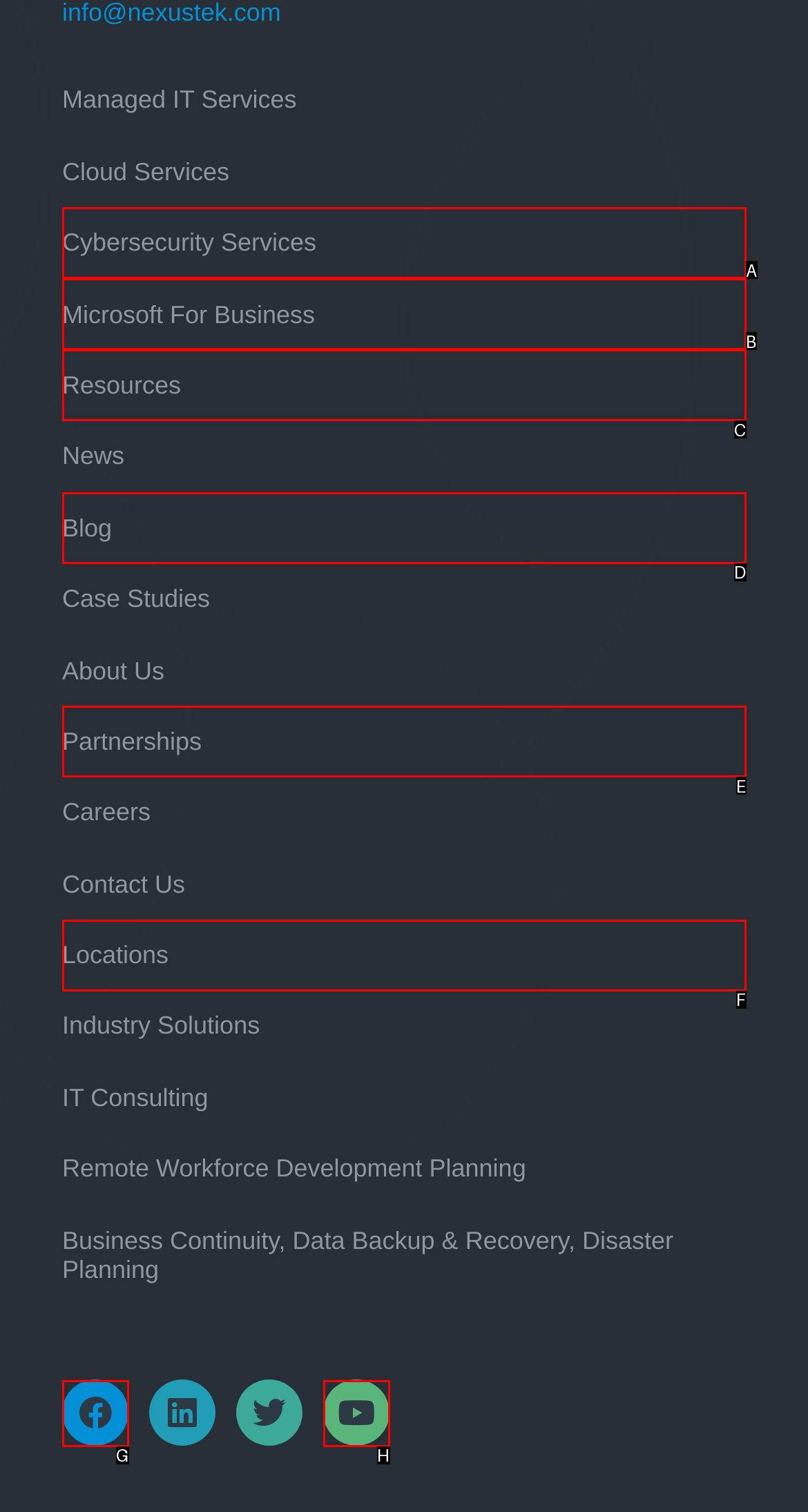Select the letter of the UI element that best matches: Youtube
Answer with the letter of the correct option directly.

H